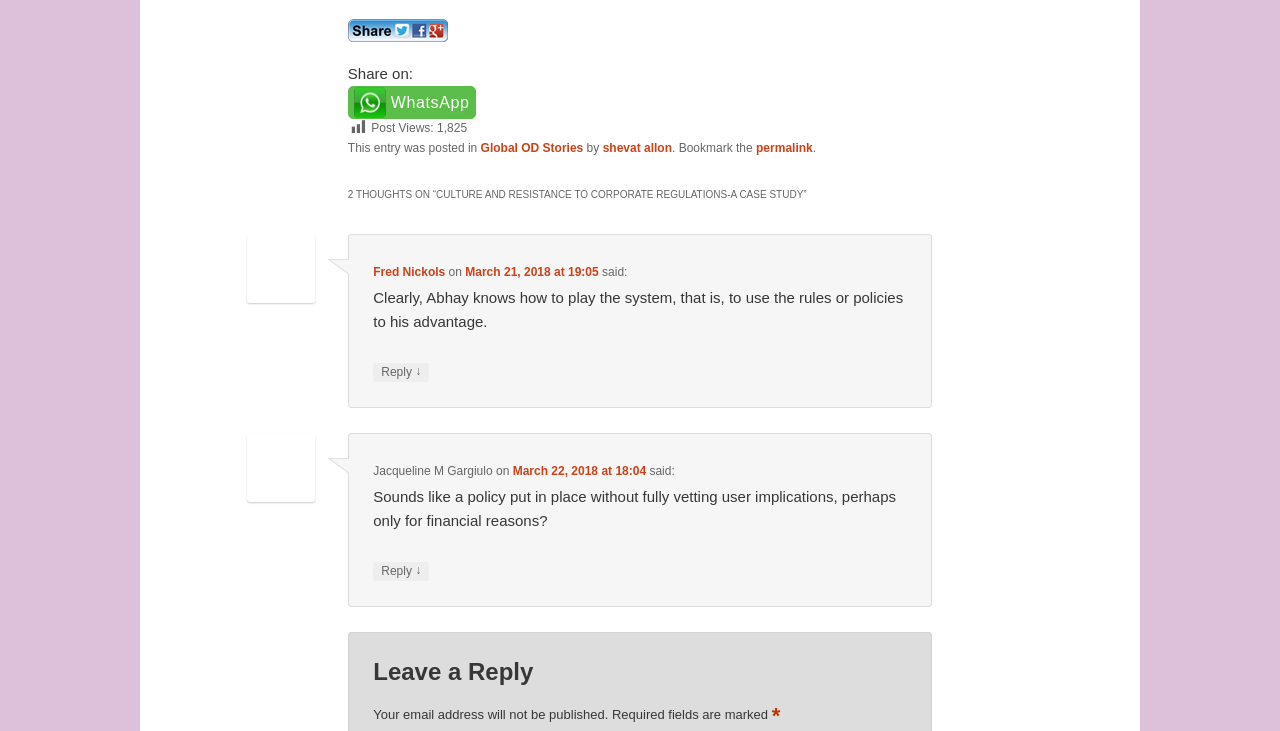Respond to the following question with a brief word or phrase:
What is the date of the second comment?

March 22, 2018